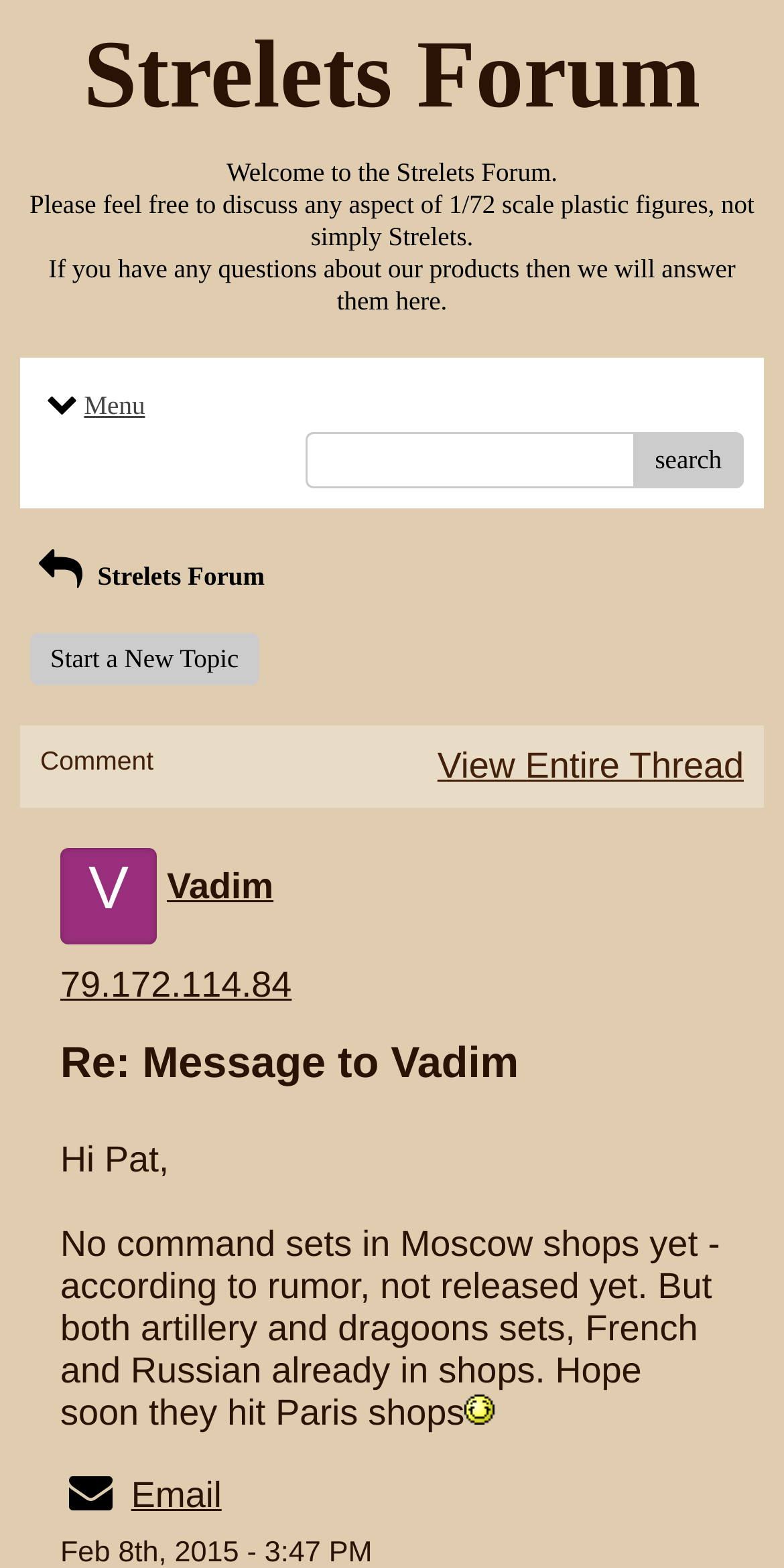What can users do in this forum?
Based on the image, answer the question in a detailed manner.

The 'Start a New Topic' link suggests that users can initiate a new discussion thread in the forum.